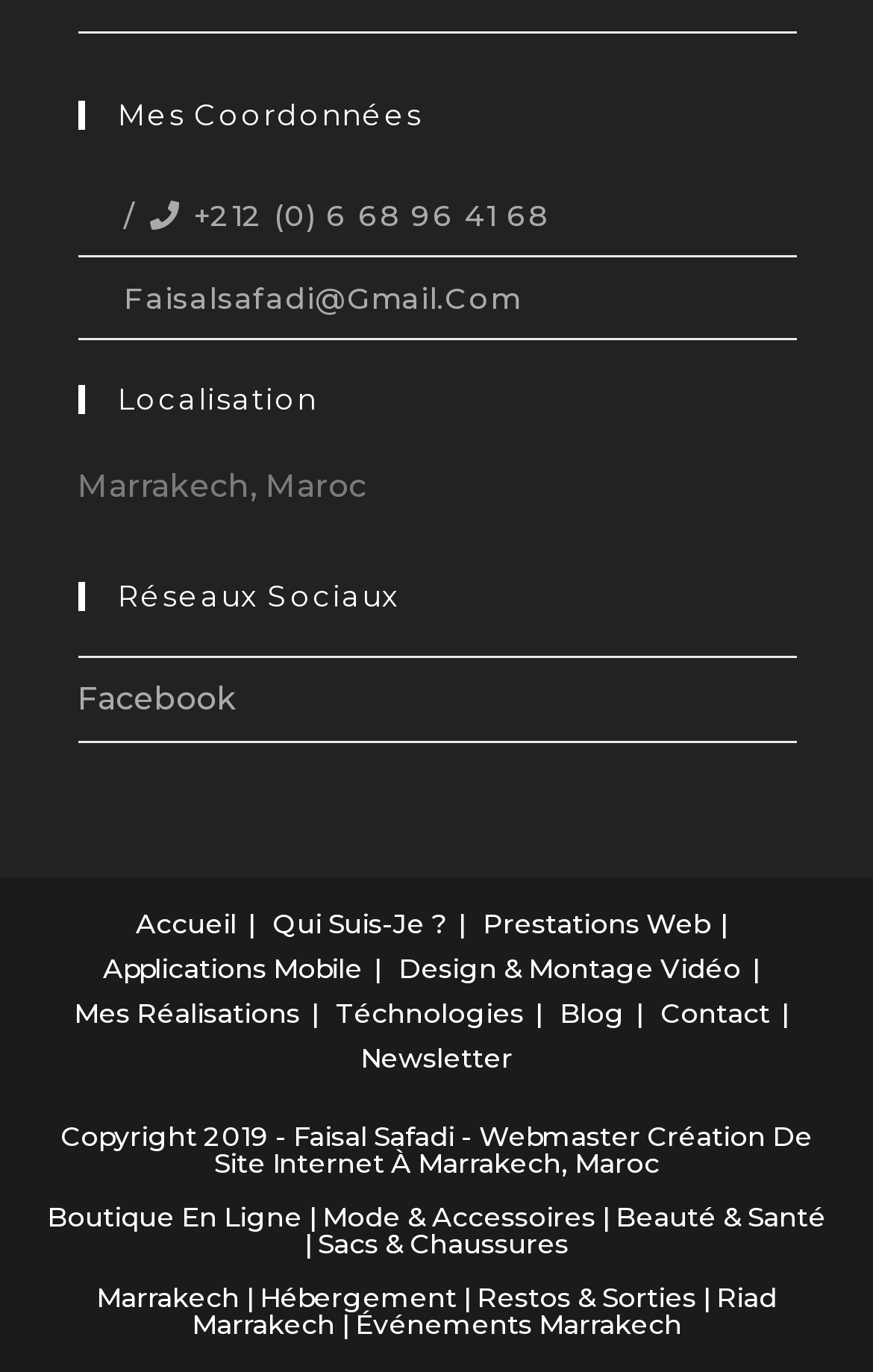Can you find the bounding box coordinates for the element that needs to be clicked to execute this instruction: "explore models"? The coordinates should be given as four float numbers between 0 and 1, i.e., [left, top, right, bottom].

None